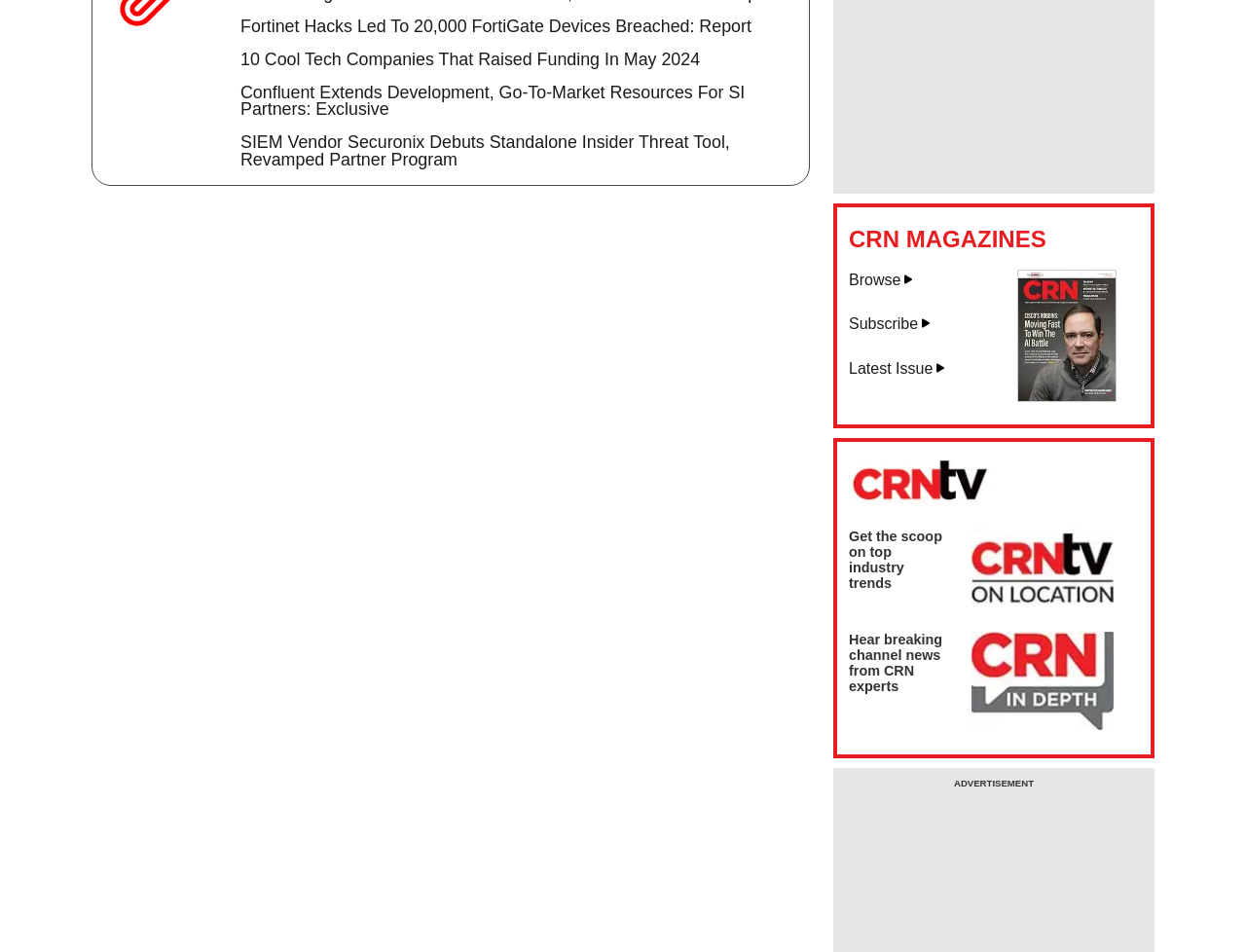What is the purpose of the image with the description 'crn-tv'? Analyze the screenshot and reply with just one word or a short phrase.

Link to CRNtv.com